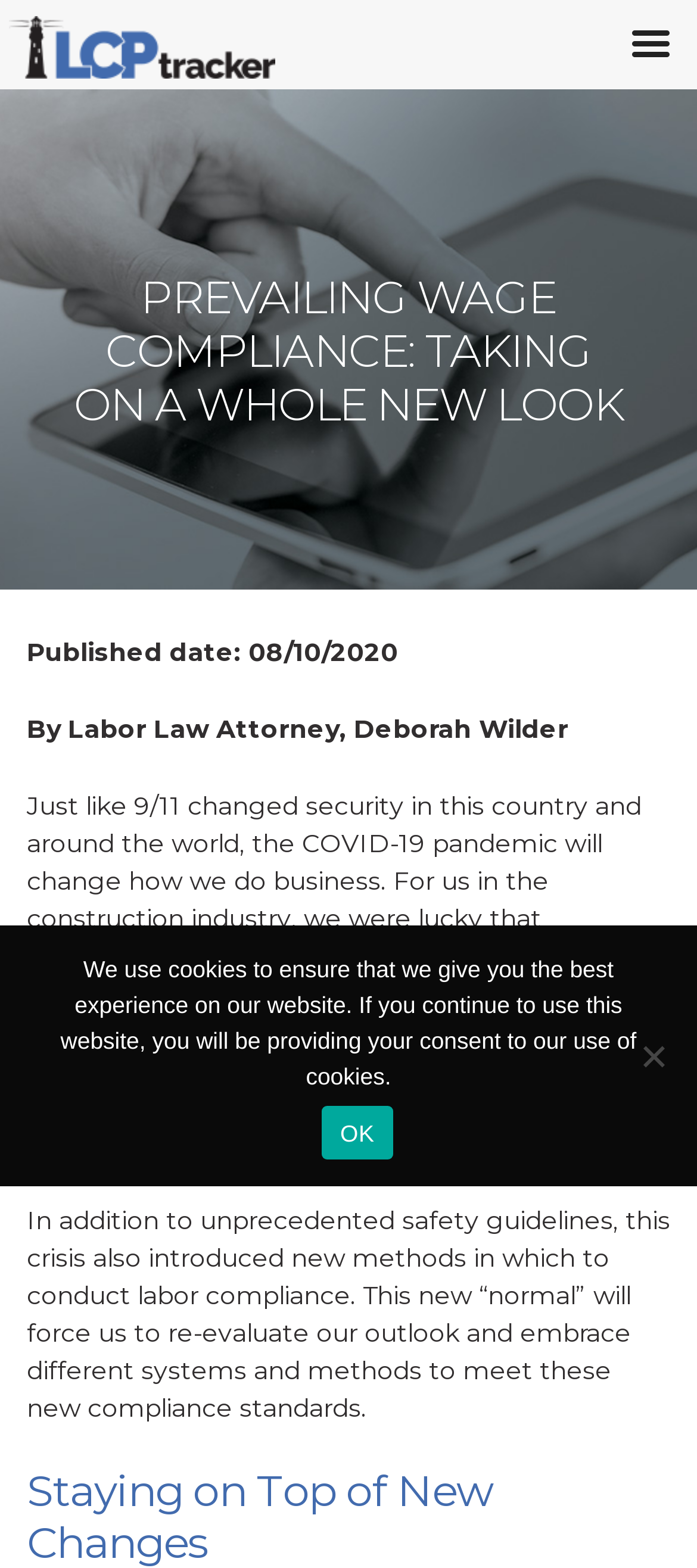Who is the author of the article?
Refer to the screenshot and respond with a concise word or phrase.

Deborah Wilder